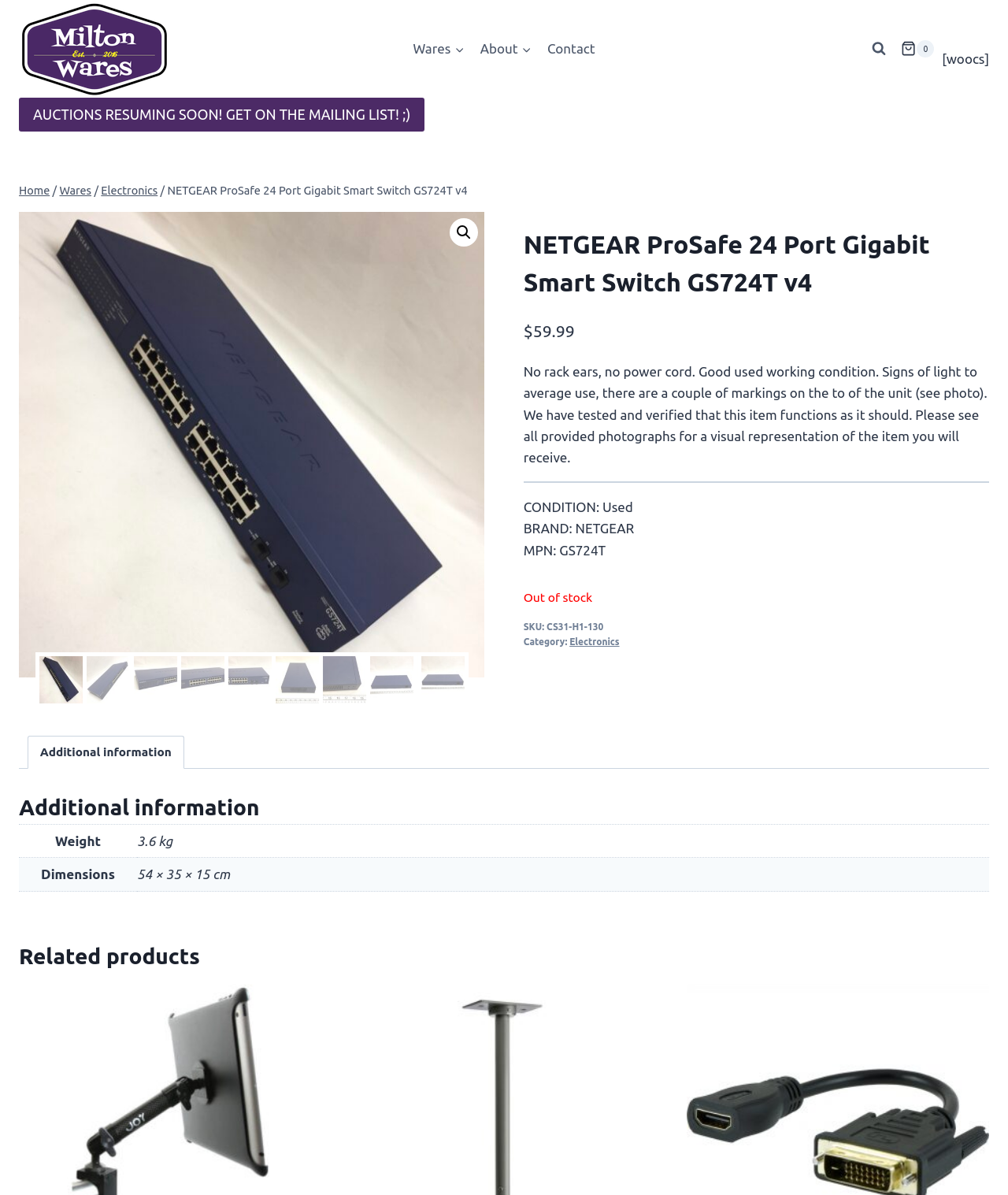Summarize the webpage in an elaborate manner.

The webpage is about a product, specifically the NETGEAR ProSafe 24 Port Gigabit Smart Switch GS724T v4, sold by Milton Wares. At the top left, there is a link to Milton Wares, accompanied by an image of the company's logo. 

To the right of the logo, there is a primary navigation menu with links to "Wares", "About", and "Contact". Below the navigation menu, there is a button to view the search form and a link to the shopping cart, which also has an image of a cart.

On the left side of the page, there is a prominent link to a notification about auctions resuming soon, with an invitation to join the mailing list. Below this link, there is a breadcrumbs navigation menu showing the path from the home page to the current product page.

The main content of the page is dedicated to the product description. There is a large heading with the product name, followed by a price of $59.99. Below the price, there is a detailed product description, including information about the product's condition, brand, model number, and other specifications.

The product description is accompanied by several images of the product, arranged in a horizontal row. There is also a separator line below the product description, followed by additional information about the product's condition, brand, and model number.

Further down the page, there is a tab list with a single tab labeled "Additional information". When selected, this tab displays a table with additional product details, including weight and dimensions.

Finally, at the bottom of the page, there is a heading for "Related products", although the actual related products are not listed.